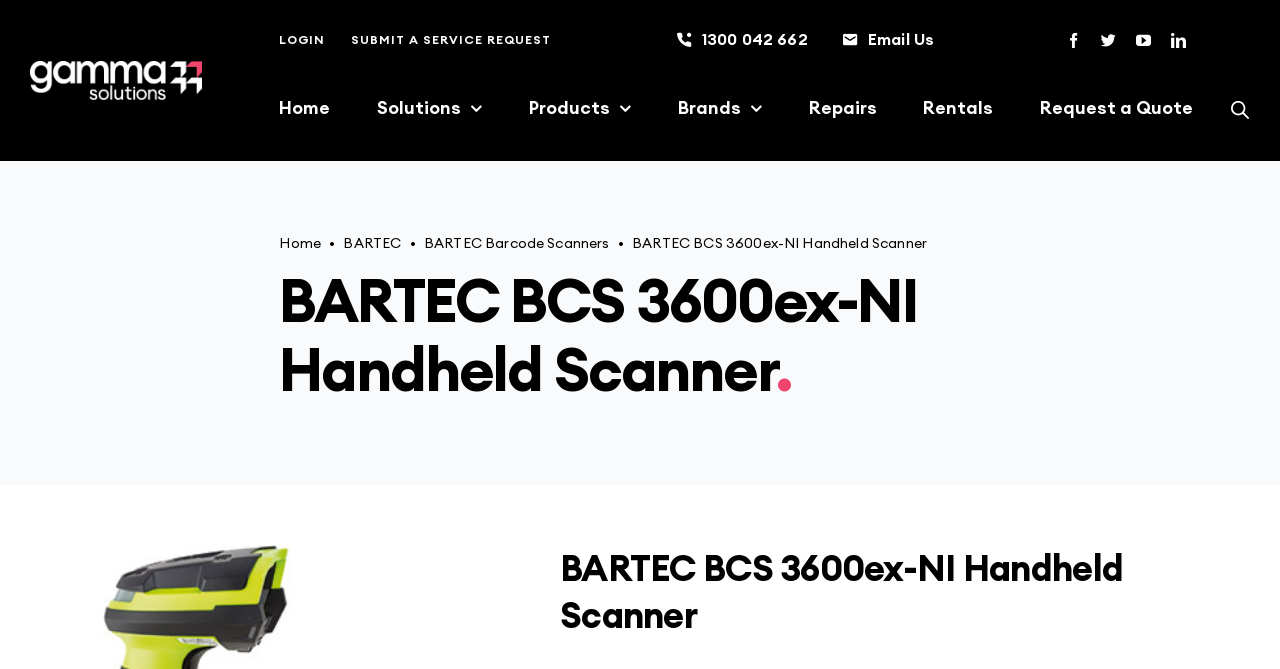Identify the bounding box of the UI component described as: "1300 042 662".

[0.514, 0.029, 0.639, 0.09]